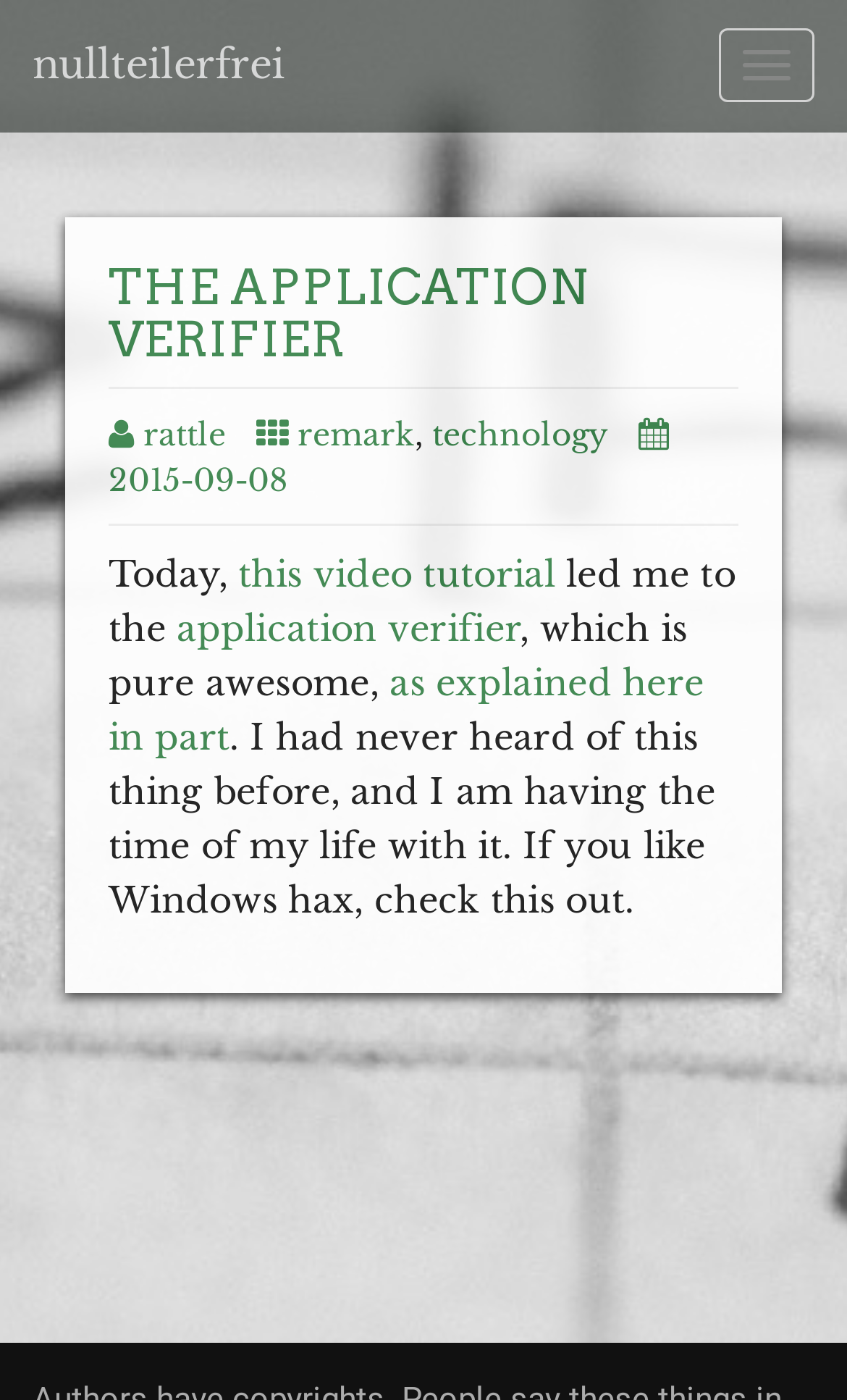Based on the element description "The Application Verifier", predict the bounding box coordinates of the UI element.

[0.128, 0.185, 0.695, 0.263]